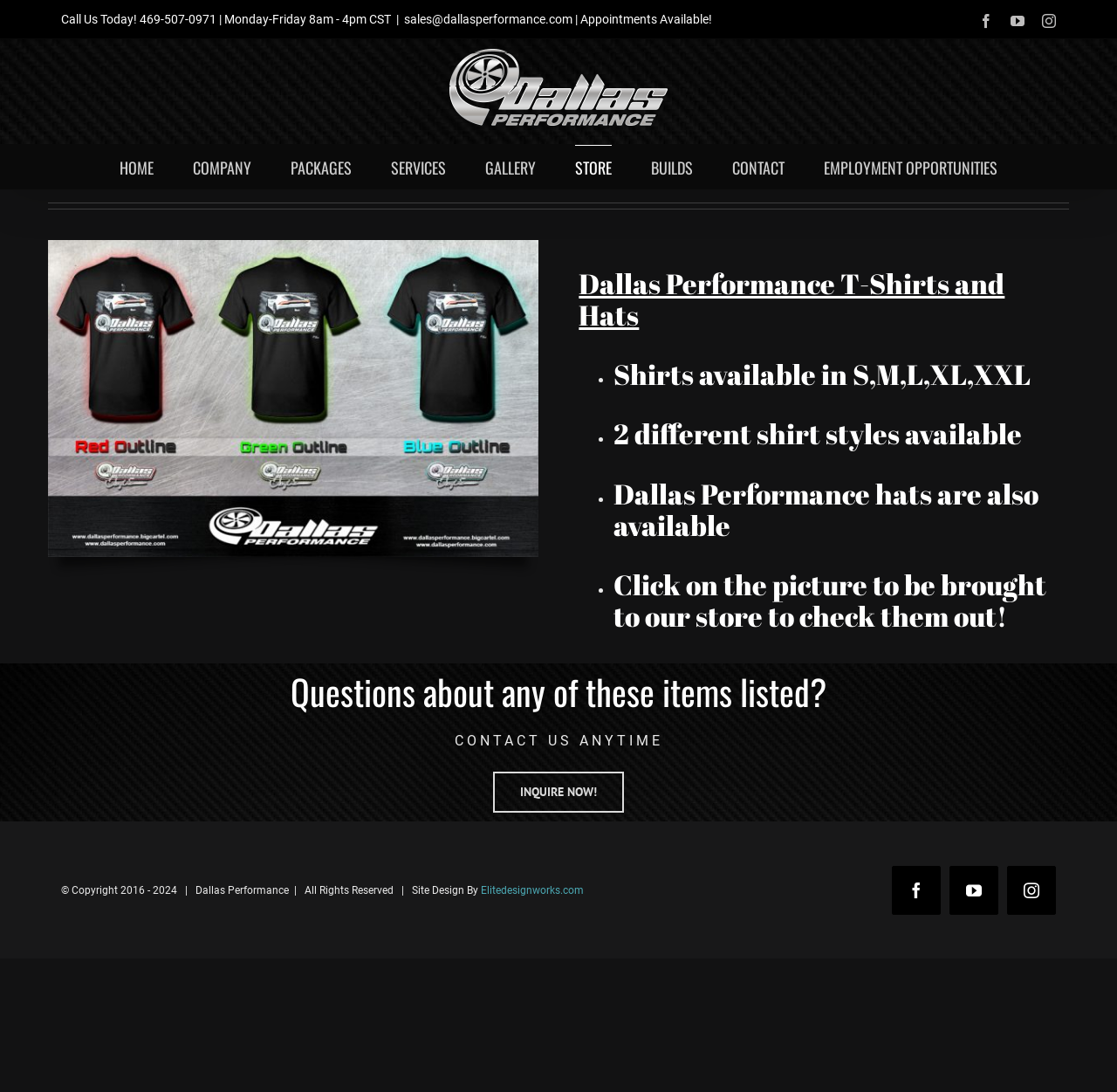Locate the bounding box coordinates of the area that needs to be clicked to fulfill the following instruction: "Buy a Dallas Performance T-Shirt". The coordinates should be in the format of four float numbers between 0 and 1, namely [left, top, right, bottom].

[0.043, 0.218, 0.482, 0.233]